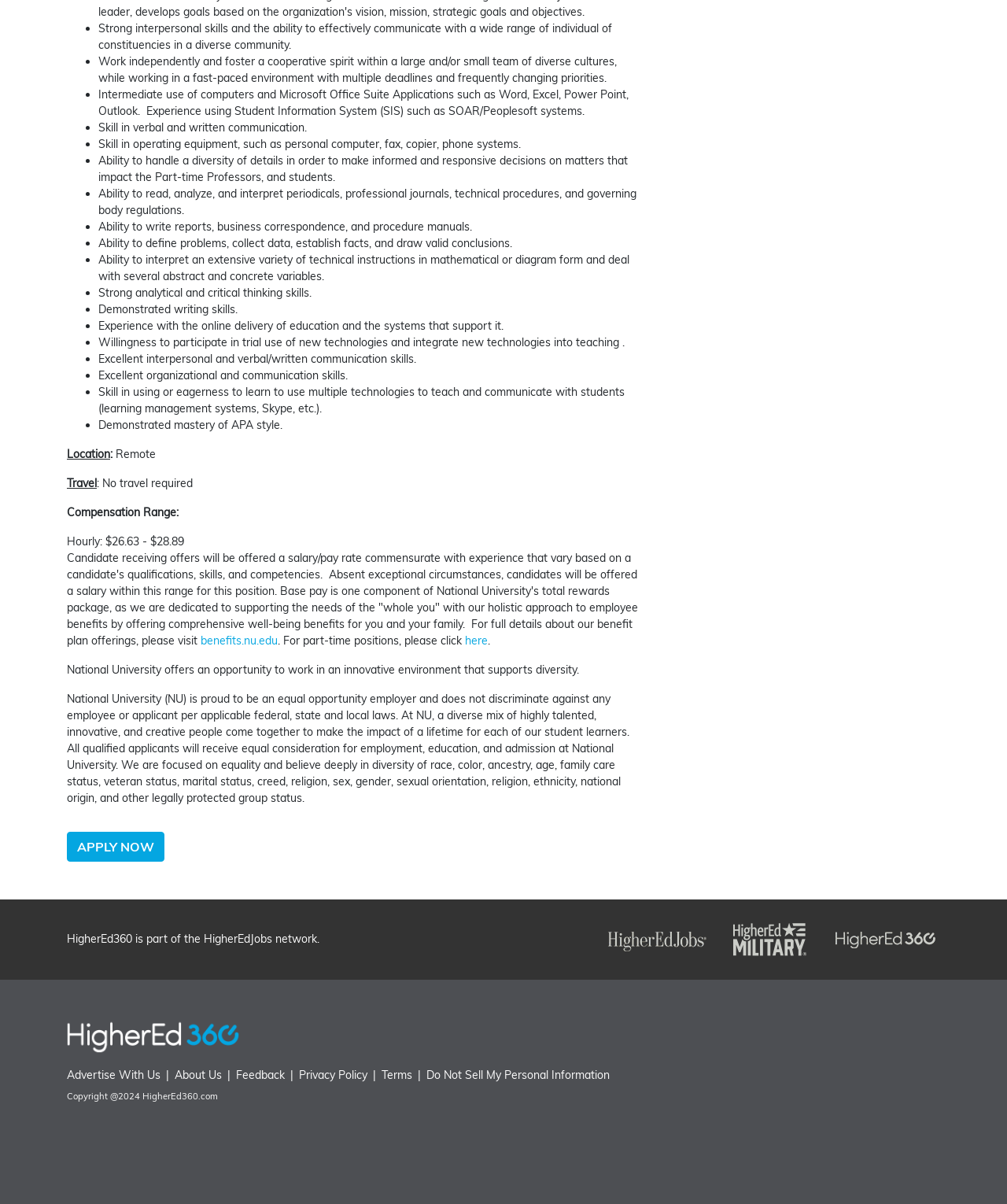Locate the bounding box coordinates of the area that needs to be clicked to fulfill the following instruction: "Visit the benefits page". The coordinates should be in the format of four float numbers between 0 and 1, namely [left, top, right, bottom].

[0.199, 0.526, 0.276, 0.538]